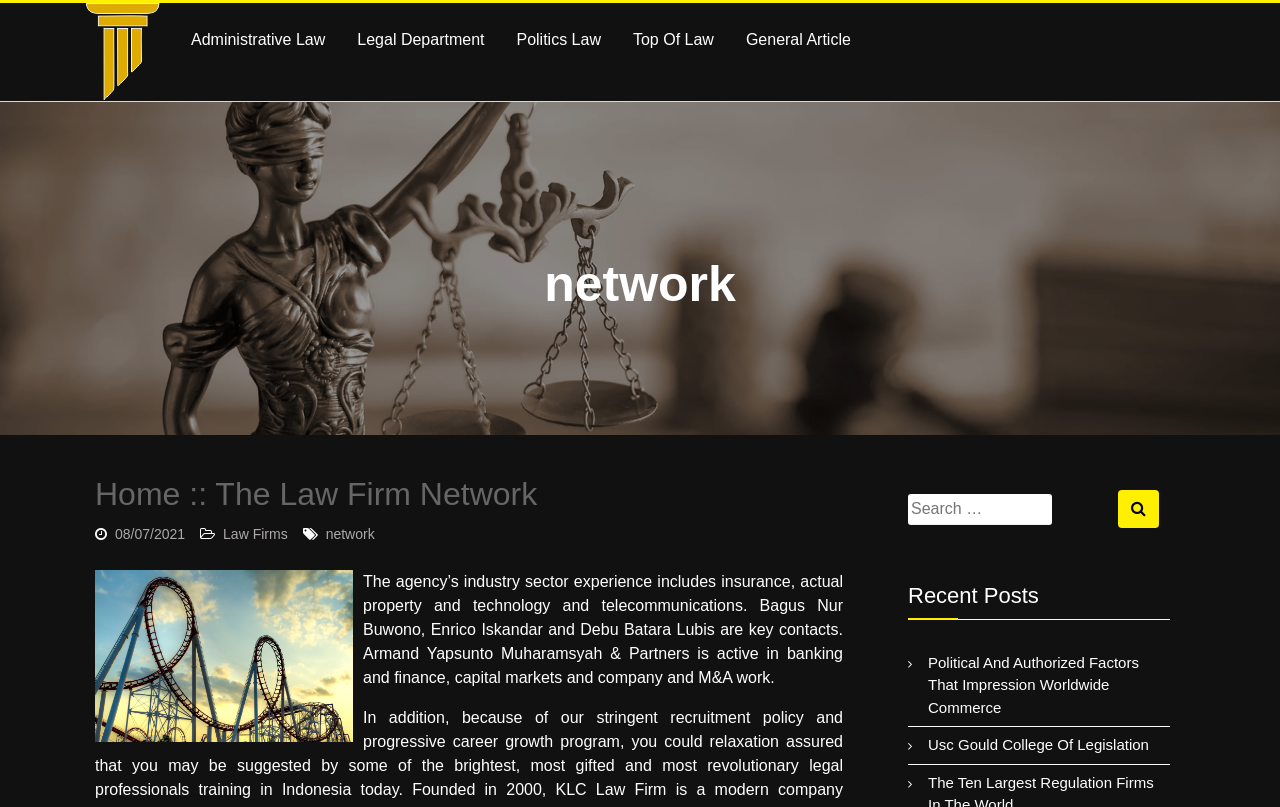What is the industry sector experience of the agency?
Look at the image and answer with only one word or phrase.

Insurance, actual property and technology